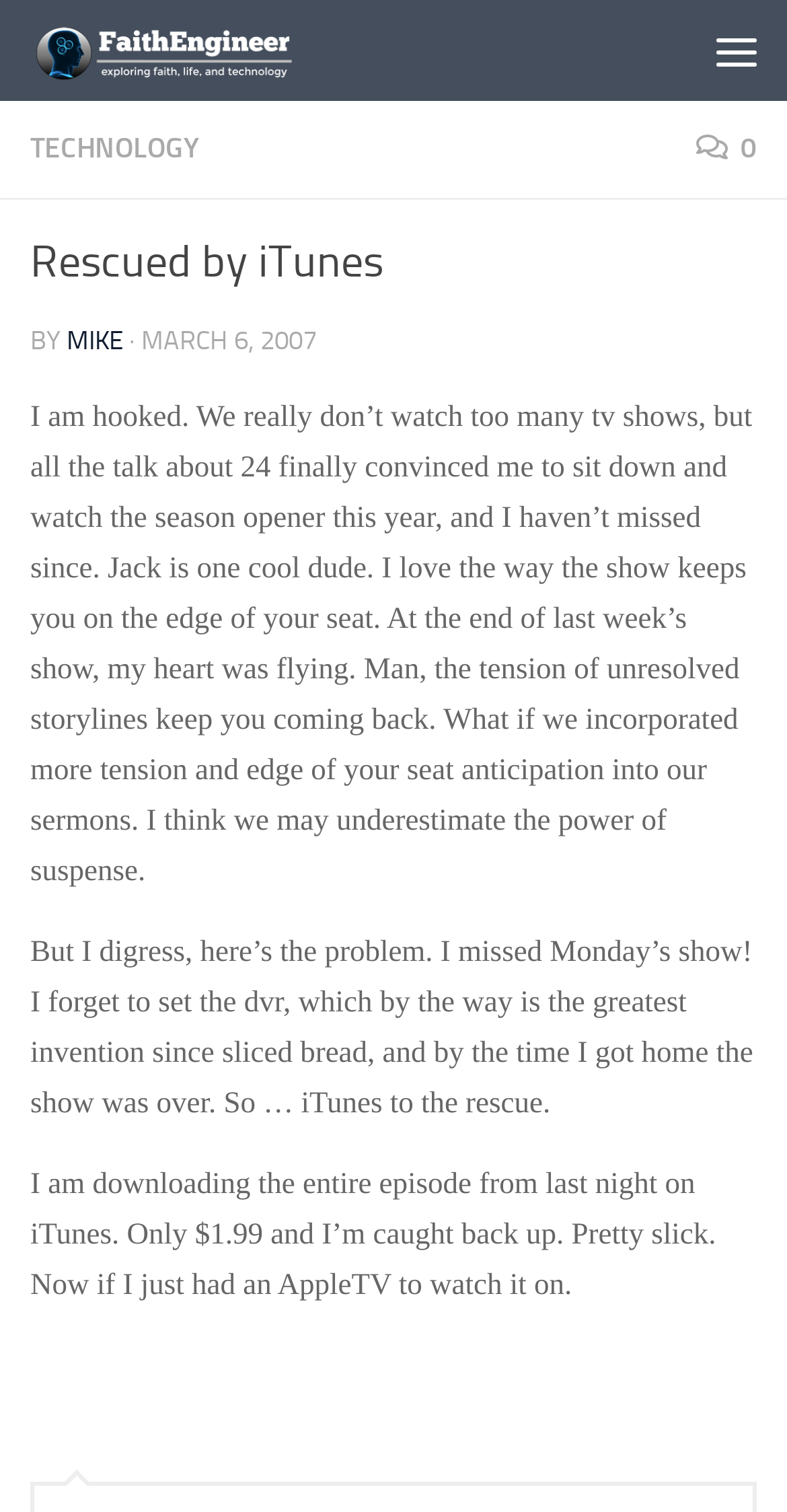What is the name of the TV show being discussed?
Using the visual information, answer the question in a single word or phrase.

24